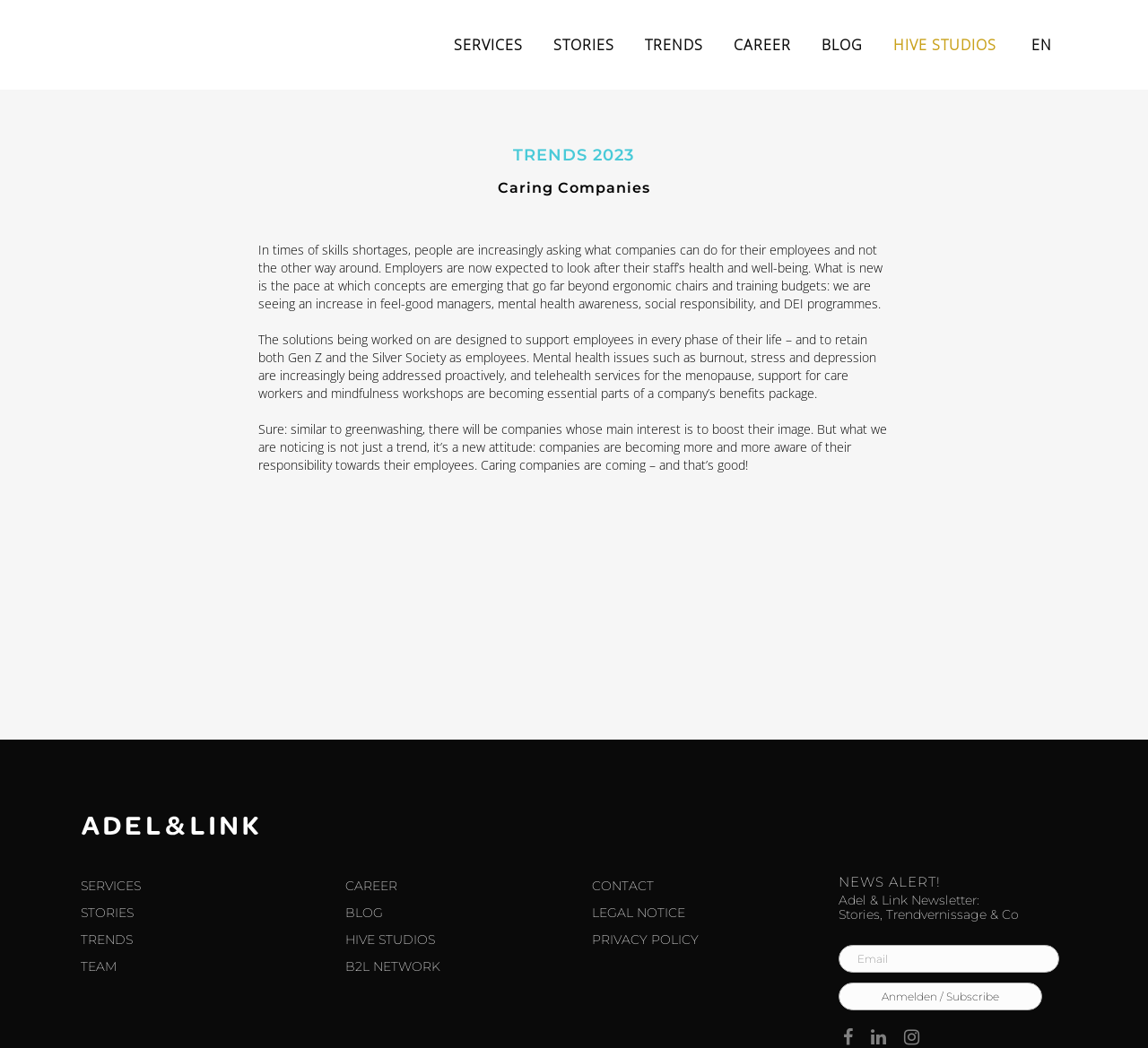Write an extensive caption that covers every aspect of the webpage.

The webpage is about "TRENDS 2023 - Caring Companies" by Adel & Link Public Relations. At the top, there are seven navigation links: "SERVICES", "STORIES", "TRENDS", "CAREER", "BLOG", "HIVE STUDIOS", and "EN". Below these links, there are two headings: "TRENDS 2023" and "Caring Companies".

The main content of the webpage is a long paragraph of text that discusses the importance of companies caring for their employees' health and well-being. The text is divided into four sections, with a small gap in between each section. The text explains that companies are now expected to look after their staff's health and well-being, and that concepts such as feel-good managers, mental health awareness, social responsibility, and DEI programmes are emerging.

To the left of the main text, there is a small image. Below the main text, there are two rows of links. The first row has seven links: "SERVICES", "STORIES", "TRENDS", "TEAM", "CAREER", "BLOG", and "HIVE STUDIOS". The second row has six links: "B2L NETWORK", "CONTACT", "LEGAL NOTICE", "PRIVACY POLICY", and two social media links.

On the right side of the webpage, there is a section with a heading "NEWS ALERT!" and a newsletter subscription form. The form has a heading "Adel & Link Newsletter:", a text box, and a button to subscribe. Below the form, there are three social media links.